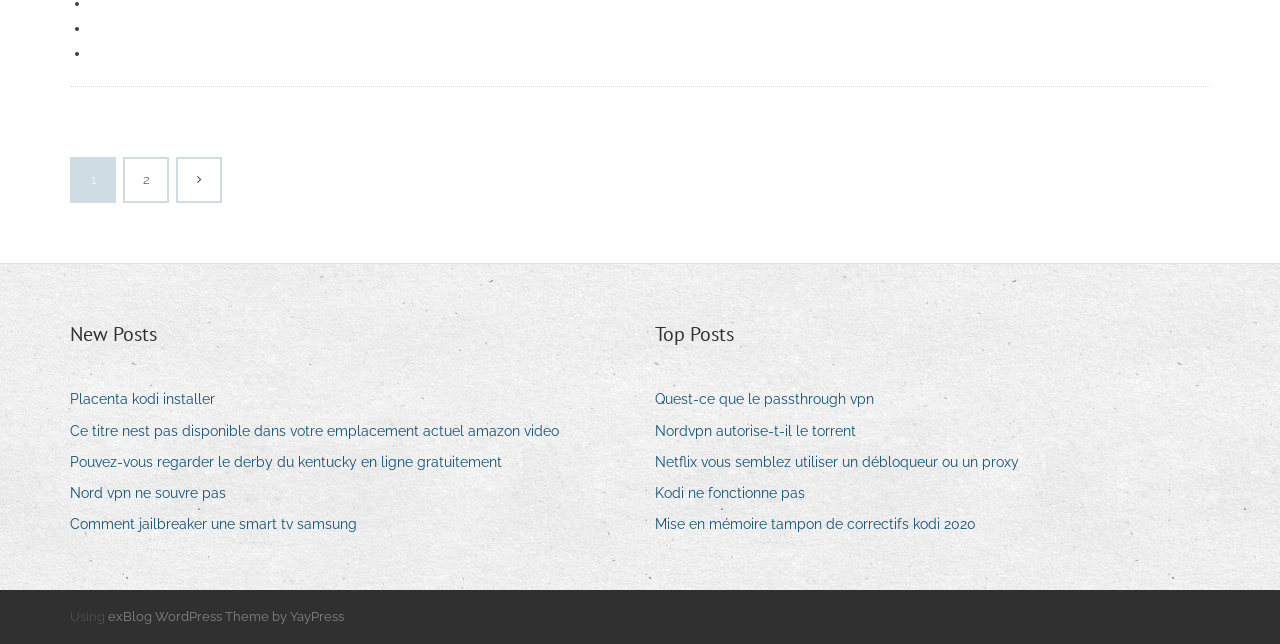Please locate the bounding box coordinates of the element that should be clicked to achieve the given instruction: "Visit 'exBlog WordPress Theme by YayPress'".

[0.084, 0.946, 0.269, 0.969]